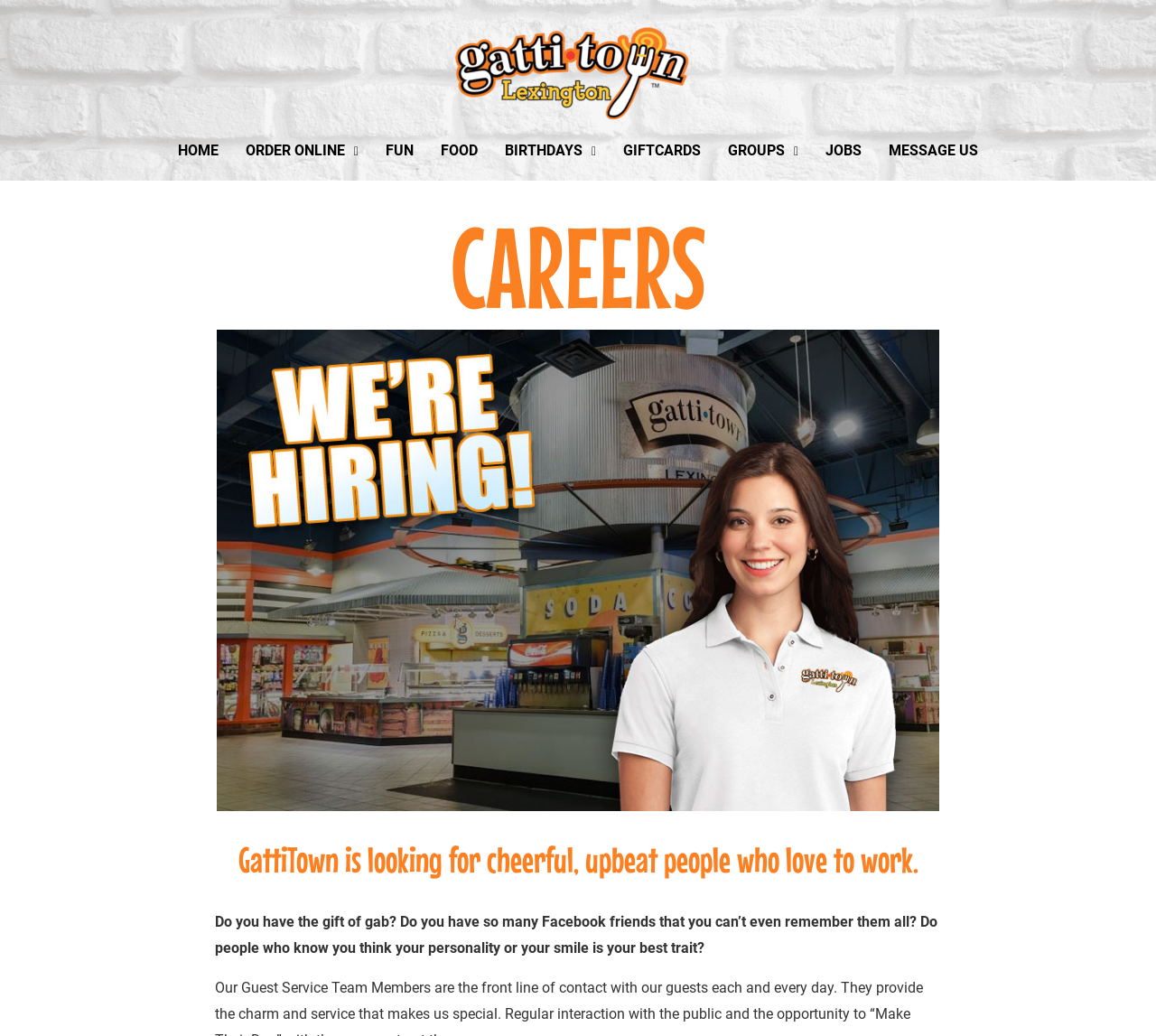Determine the bounding box coordinates of the element that should be clicked to execute the following command: "order food online".

[0.201, 0.126, 0.322, 0.166]